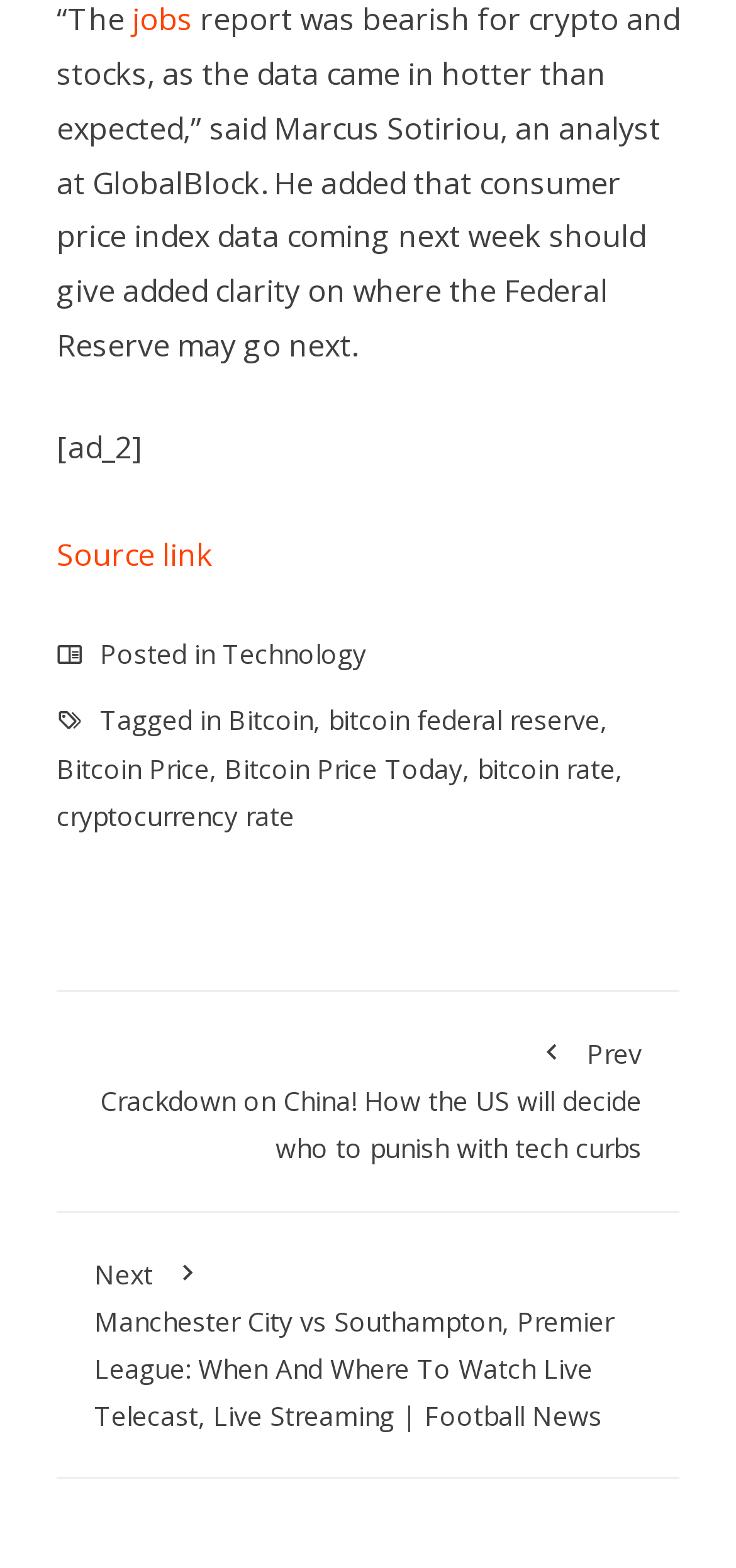Determine the bounding box of the UI element mentioned here: "Bitcoin". The coordinates must be in the format [left, top, right, bottom] with values ranging from 0 to 1.

[0.31, 0.448, 0.426, 0.471]